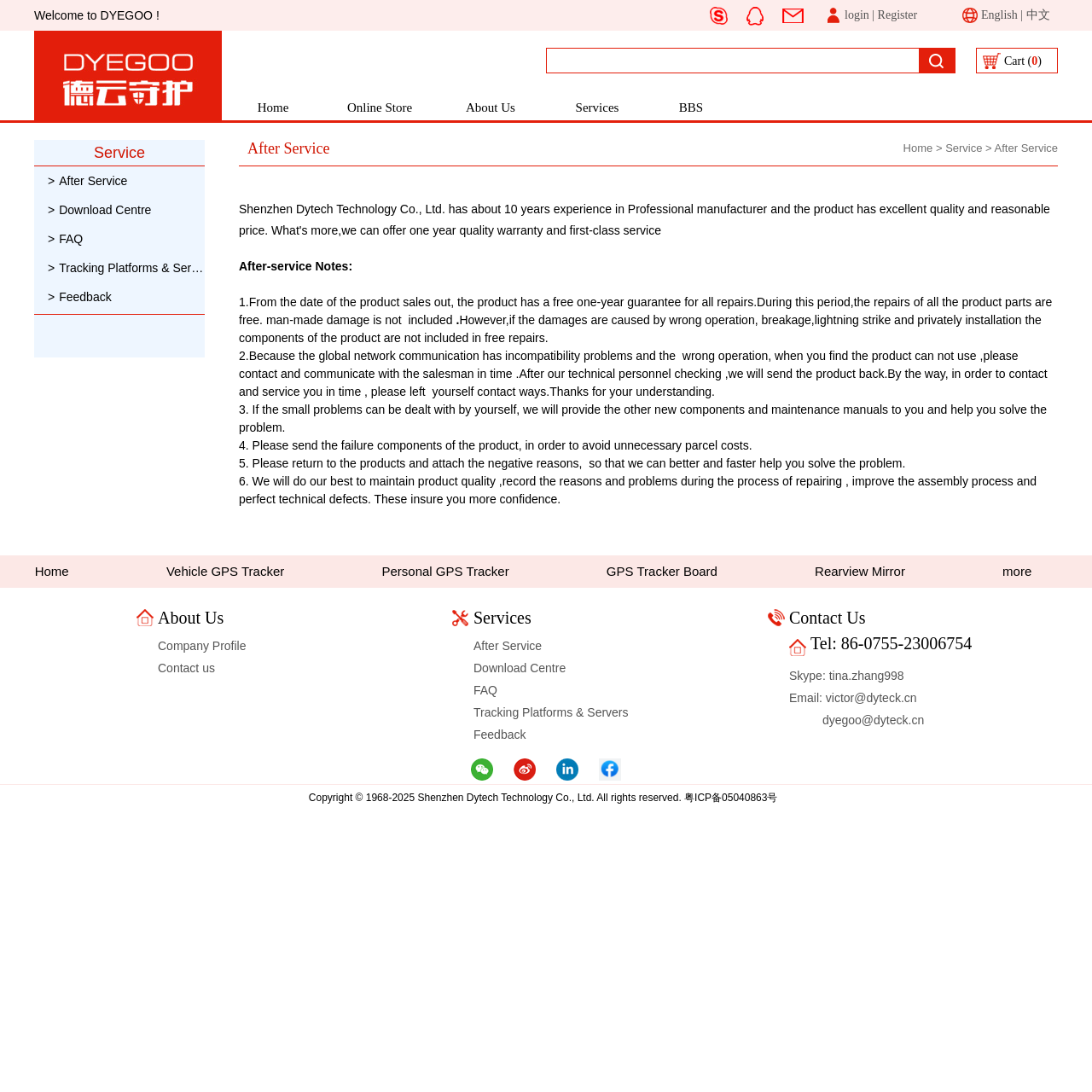Locate the bounding box coordinates of the clickable region necessary to complete the following instruction: "Click MedMark logo". Provide the coordinates in the format of four float numbers between 0 and 1, i.e., [left, top, right, bottom].

None